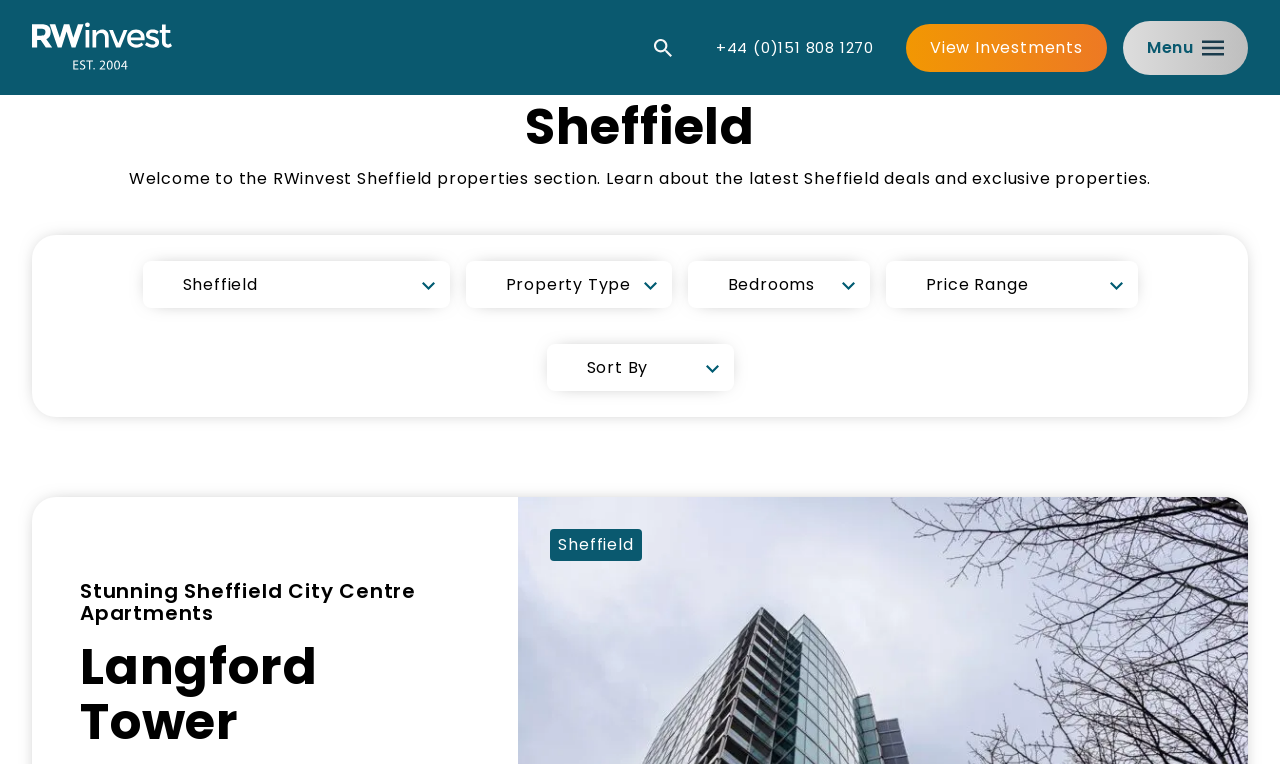Give a one-word or short phrase answer to the question: 
What is the phone number on the webpage?

+44 (0)151 808 1270